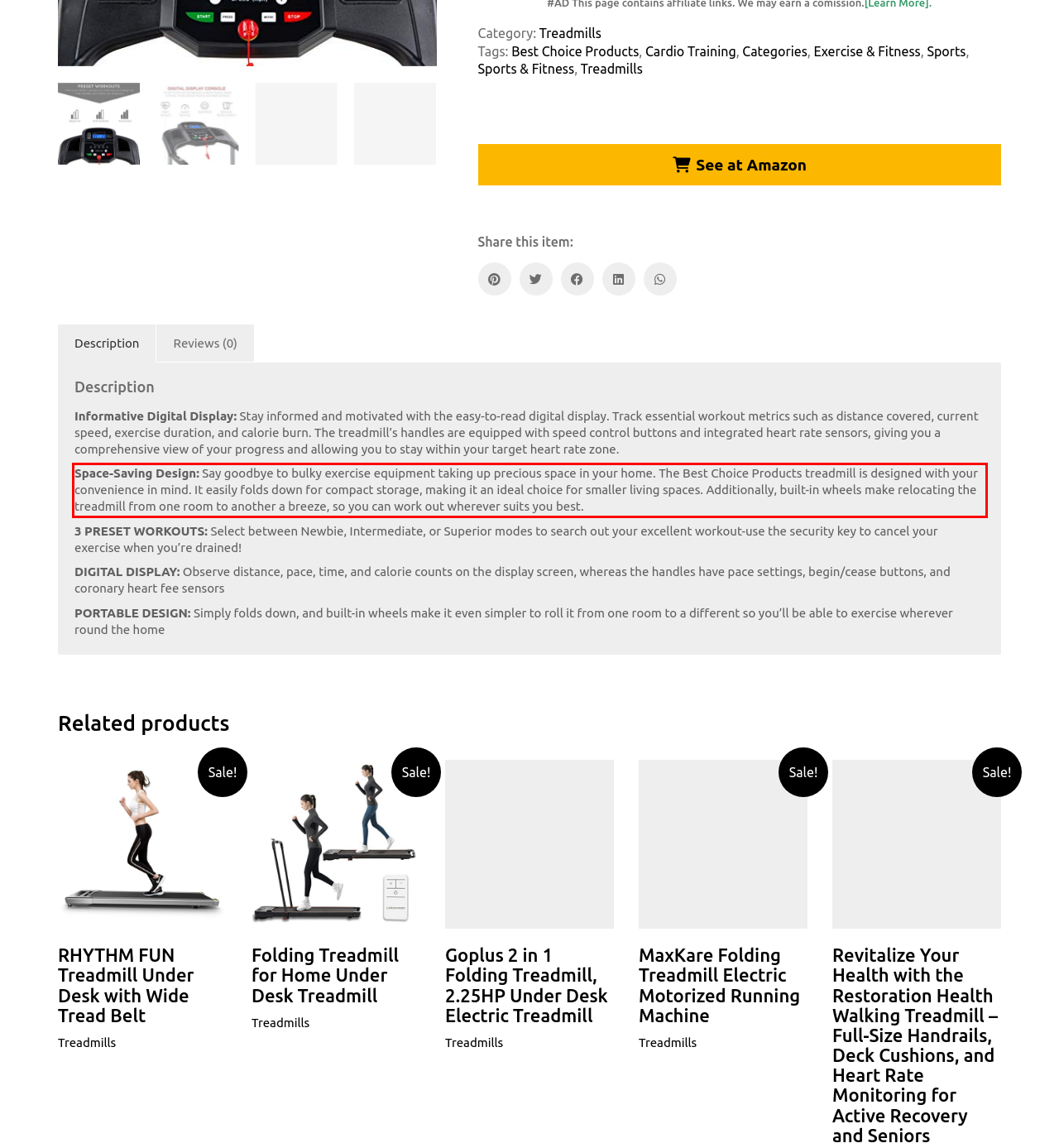Identify and transcribe the text content enclosed by the red bounding box in the given screenshot.

Space-Saving Design: Say goodbye to bulky exercise equipment taking up precious space in your home. The Best Choice Products treadmill is designed with your convenience in mind. It easily folds down for compact storage, making it an ideal choice for smaller living spaces. Additionally, built-in wheels make relocating the treadmill from one room to another a breeze, so you can work out wherever suits you best.